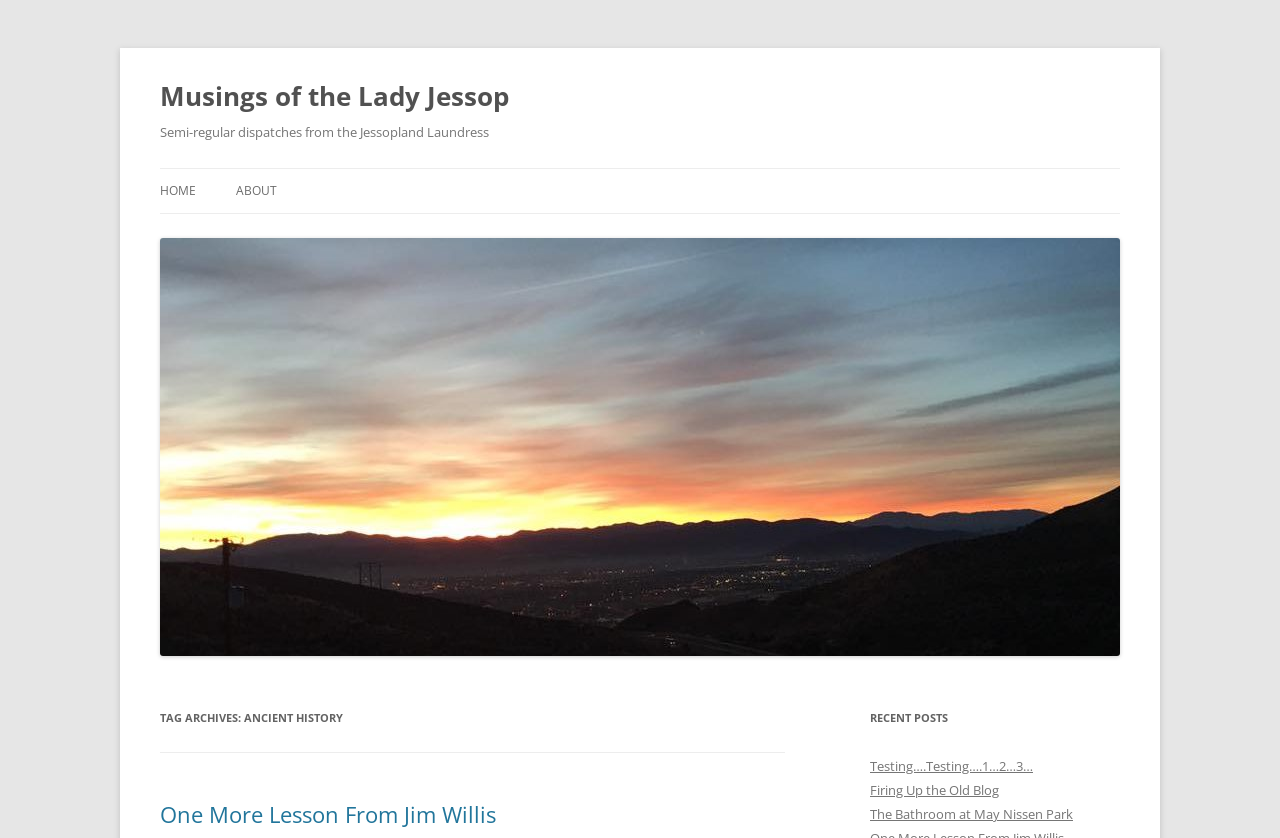Using the given element description, provide the bounding box coordinates (top-left x, top-left y, bottom-right x, bottom-right y) for the corresponding UI element in the screenshot: Testing….Testing….1…2…3…

[0.68, 0.904, 0.807, 0.925]